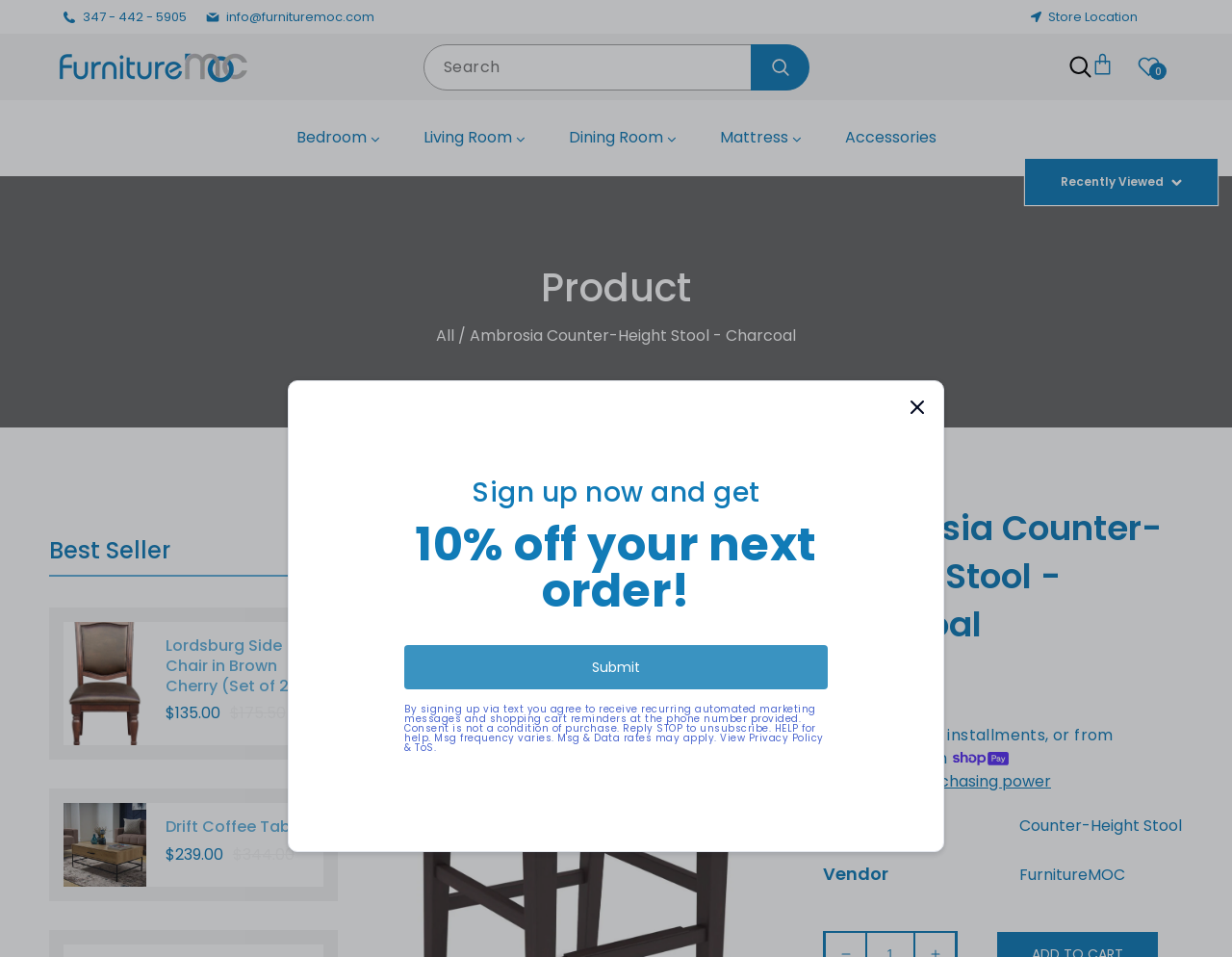What is the name of the stool?
Provide an in-depth and detailed answer to the question.

I found the answer by looking at the heading element with the text 'Ambrosia Counter-Height Stool - Charcoal' and extracting the name of the stool from it.